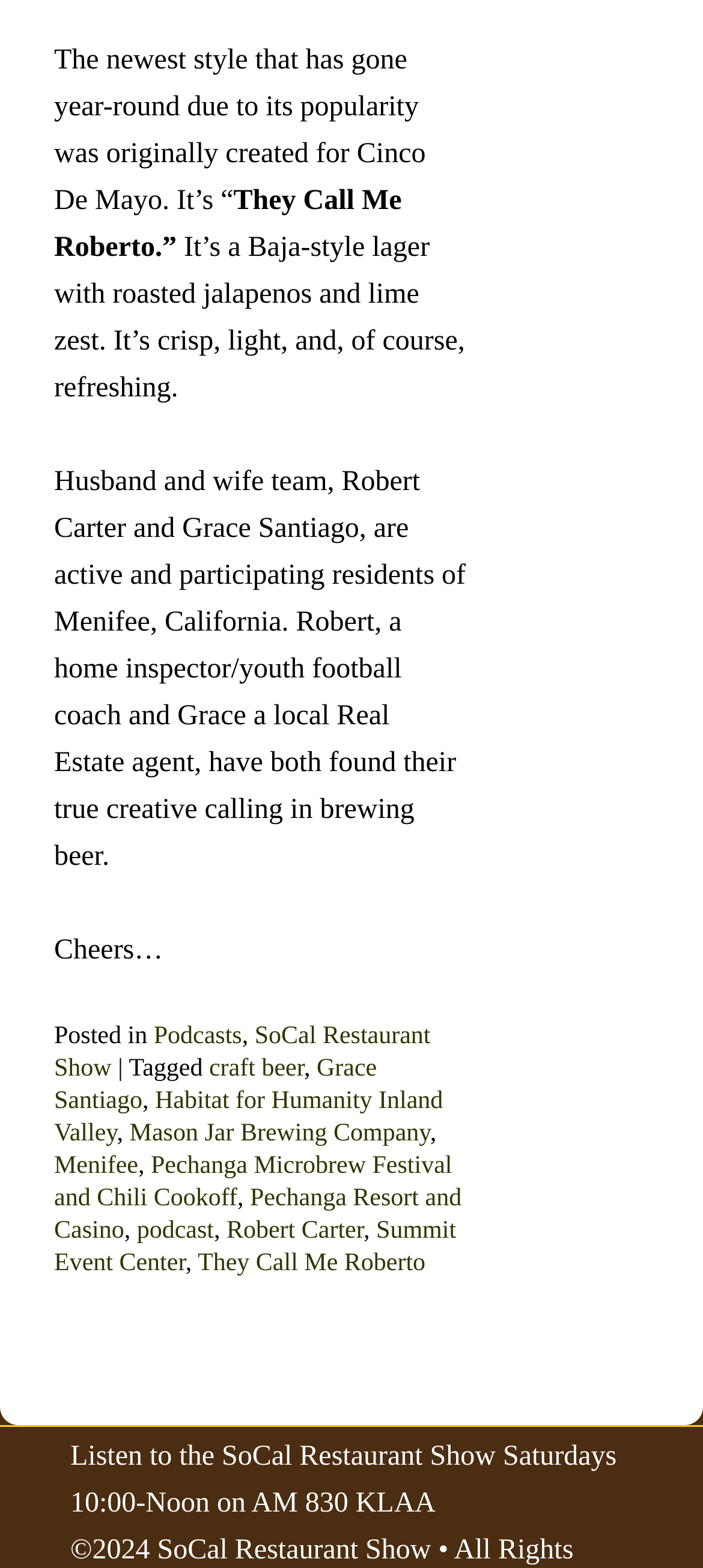Please identify the bounding box coordinates of the element's region that needs to be clicked to fulfill the following instruction: "Click on the 'Podcasts' link". The bounding box coordinates should consist of four float numbers between 0 and 1, i.e., [left, top, right, bottom].

[0.219, 0.653, 0.344, 0.67]